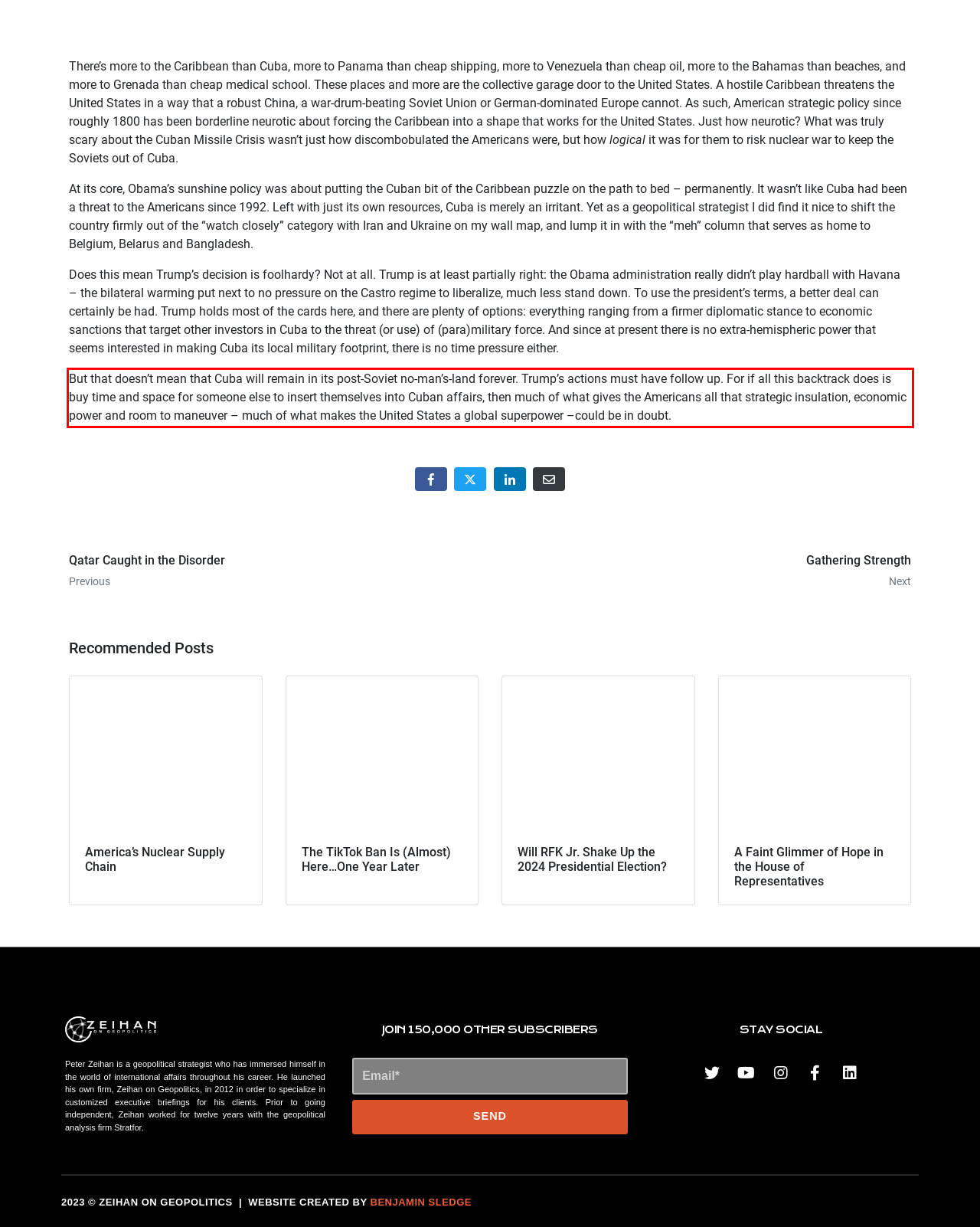Please extract the text content within the red bounding box on the webpage screenshot using OCR.

But that doesn’t mean that Cuba will remain in its post-Soviet no-man’s-land forever. Trump’s actions must have follow up. For if all this backtrack does is buy time and space for someone else to insert themselves into Cuban affairs, then much of what gives the Americans all that strategic insulation, economic power and room to maneuver – much of what makes the United States a global superpower –could be in doubt.